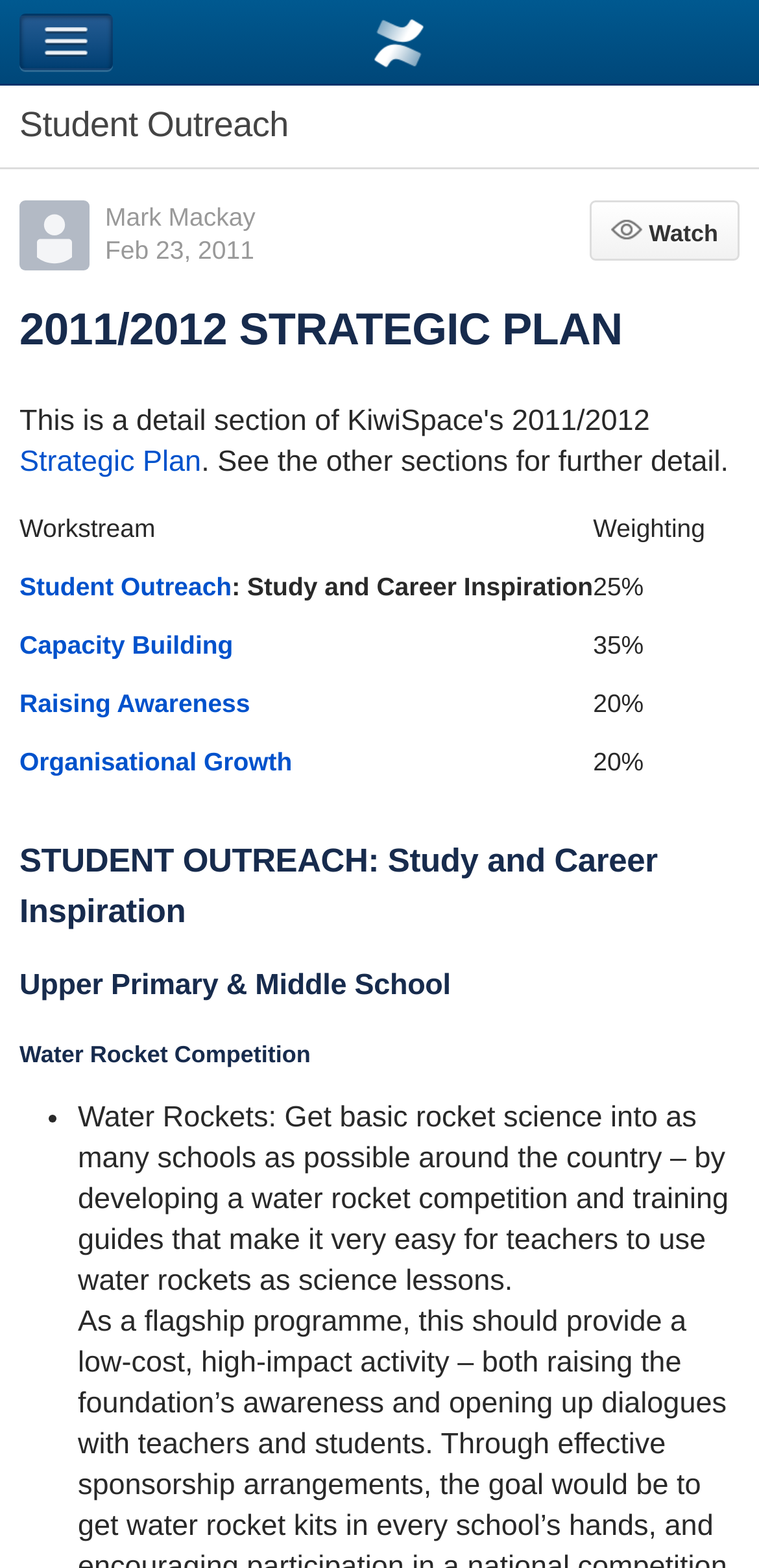What is the name of the author?
Relying on the image, give a concise answer in one word or a brief phrase.

Mark Mackay